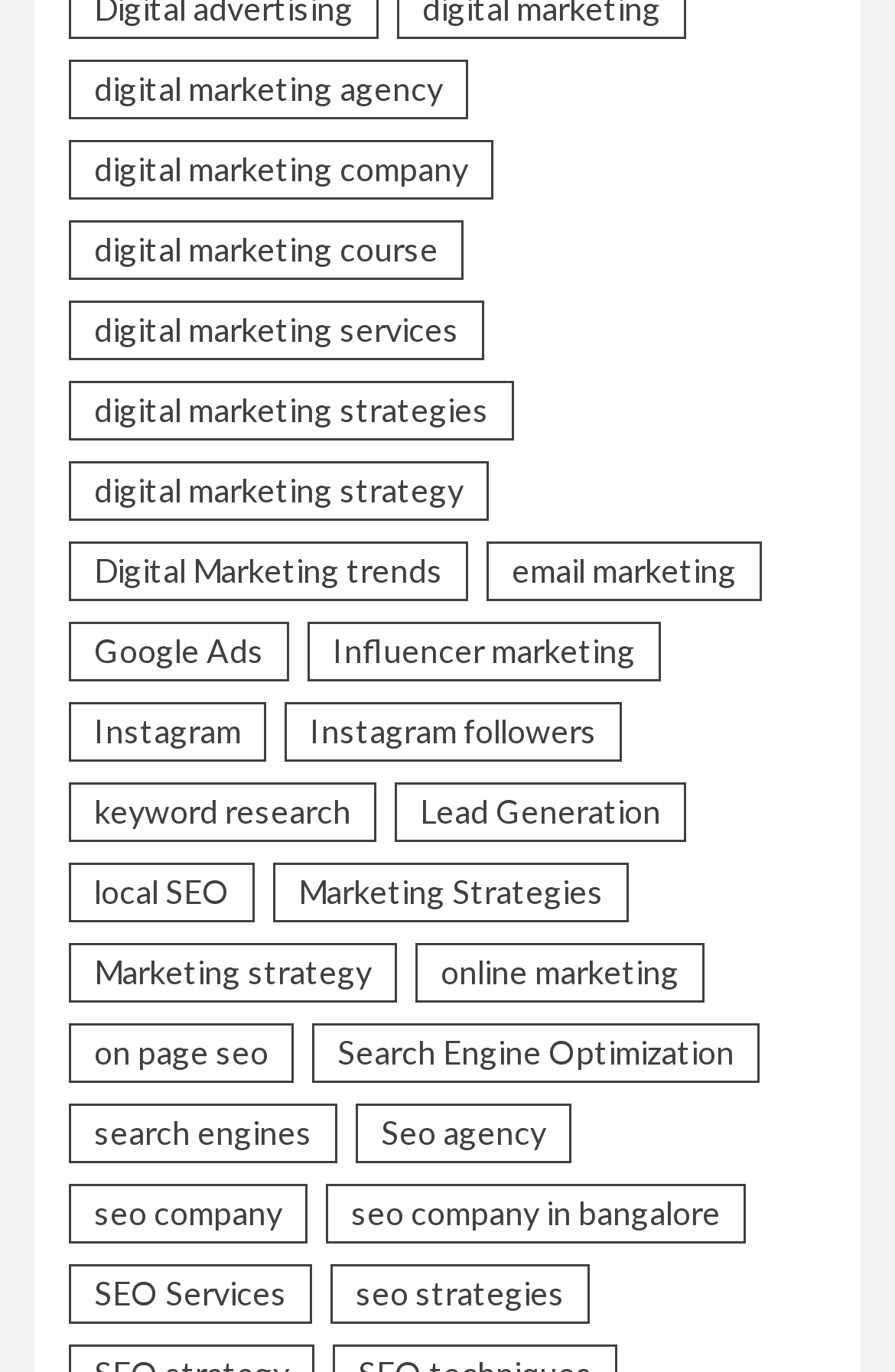Determine the bounding box coordinates (top-left x, top-left y, bottom-right x, bottom-right y) of the UI element described in the following text: Instagram

[0.077, 0.512, 0.297, 0.556]